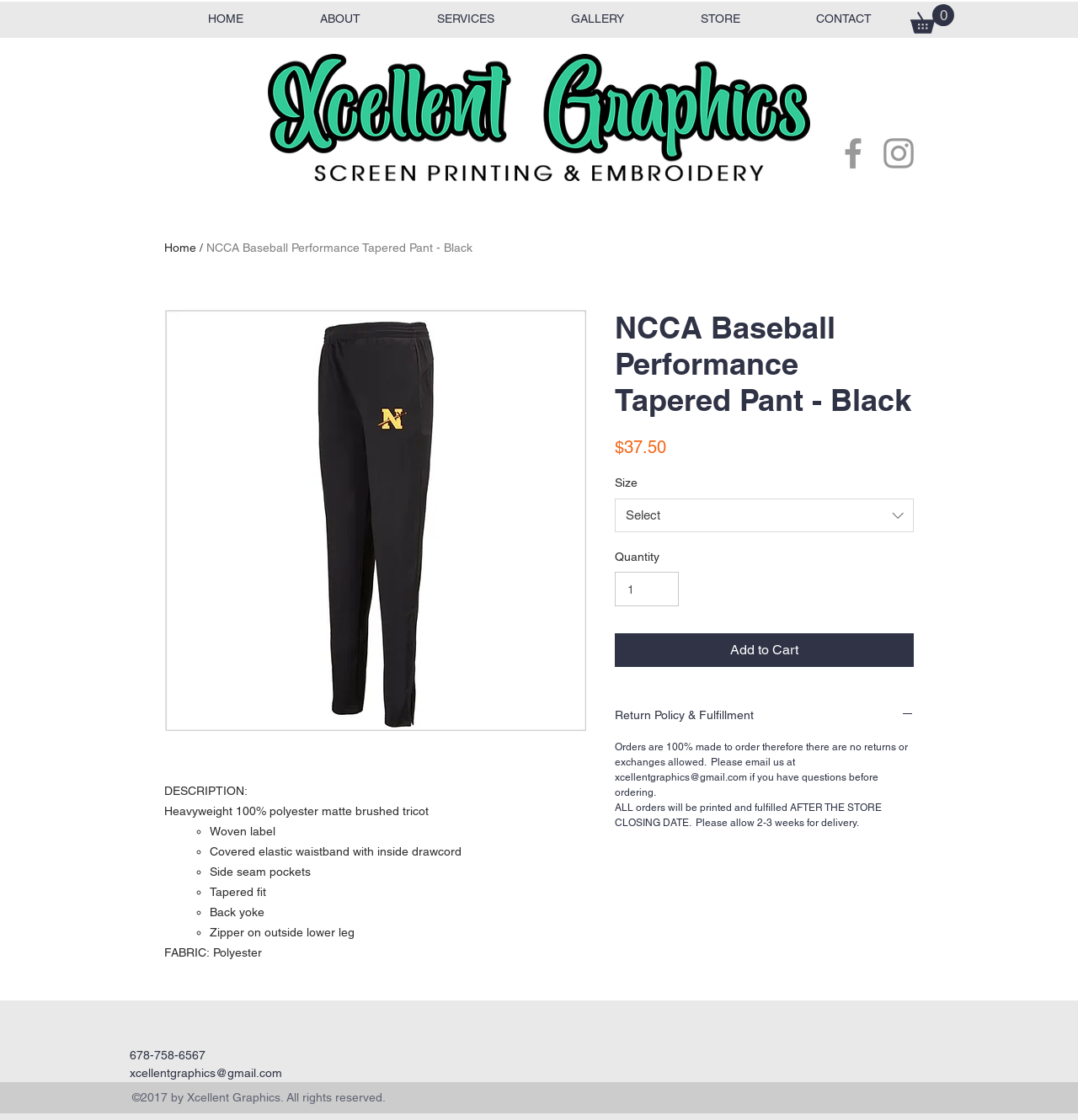Determine the bounding box coordinates of the element's region needed to click to follow the instruction: "Check the return policy". Provide these coordinates as four float numbers between 0 and 1, formatted as [left, top, right, bottom].

[0.57, 0.632, 0.848, 0.647]